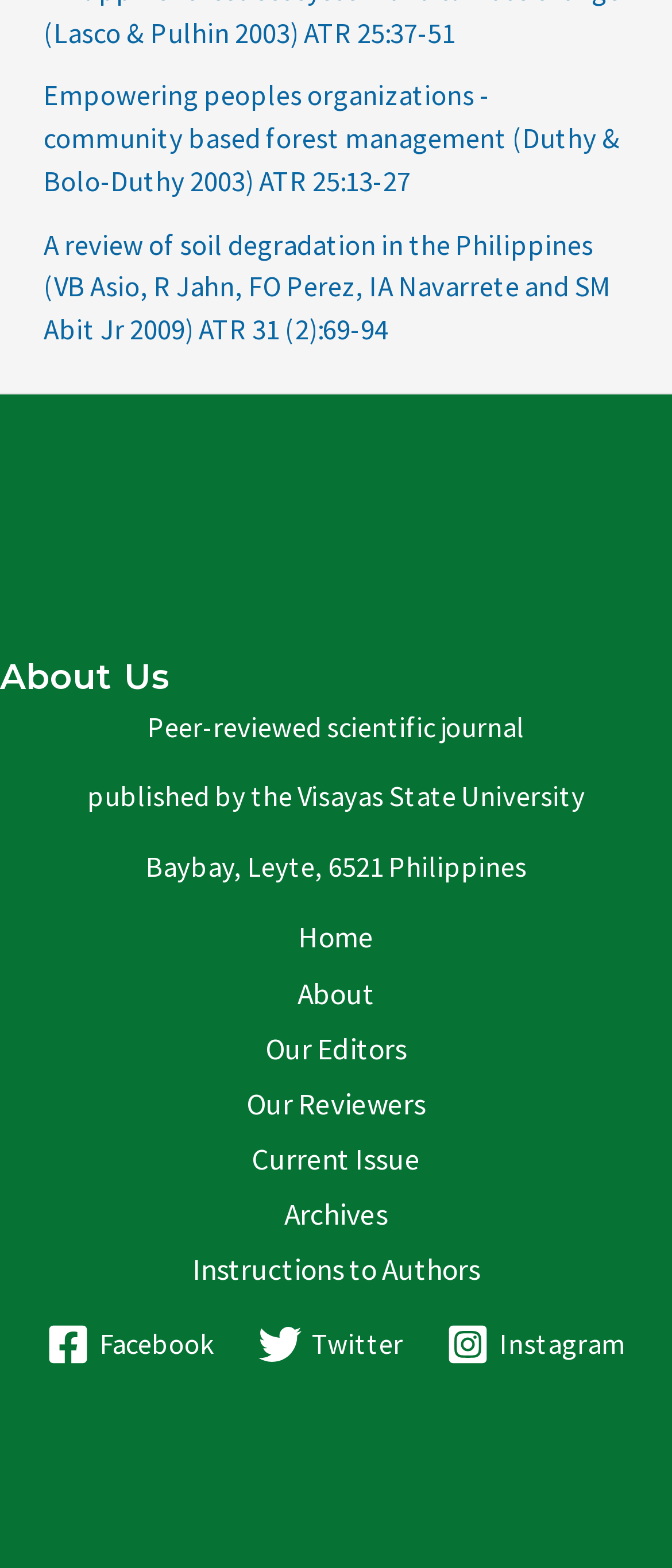Provide the bounding box coordinates of the HTML element this sentence describes: "Twitter". The bounding box coordinates consist of four float numbers between 0 and 1, i.e., [left, top, right, bottom].

[0.368, 0.844, 0.617, 0.871]